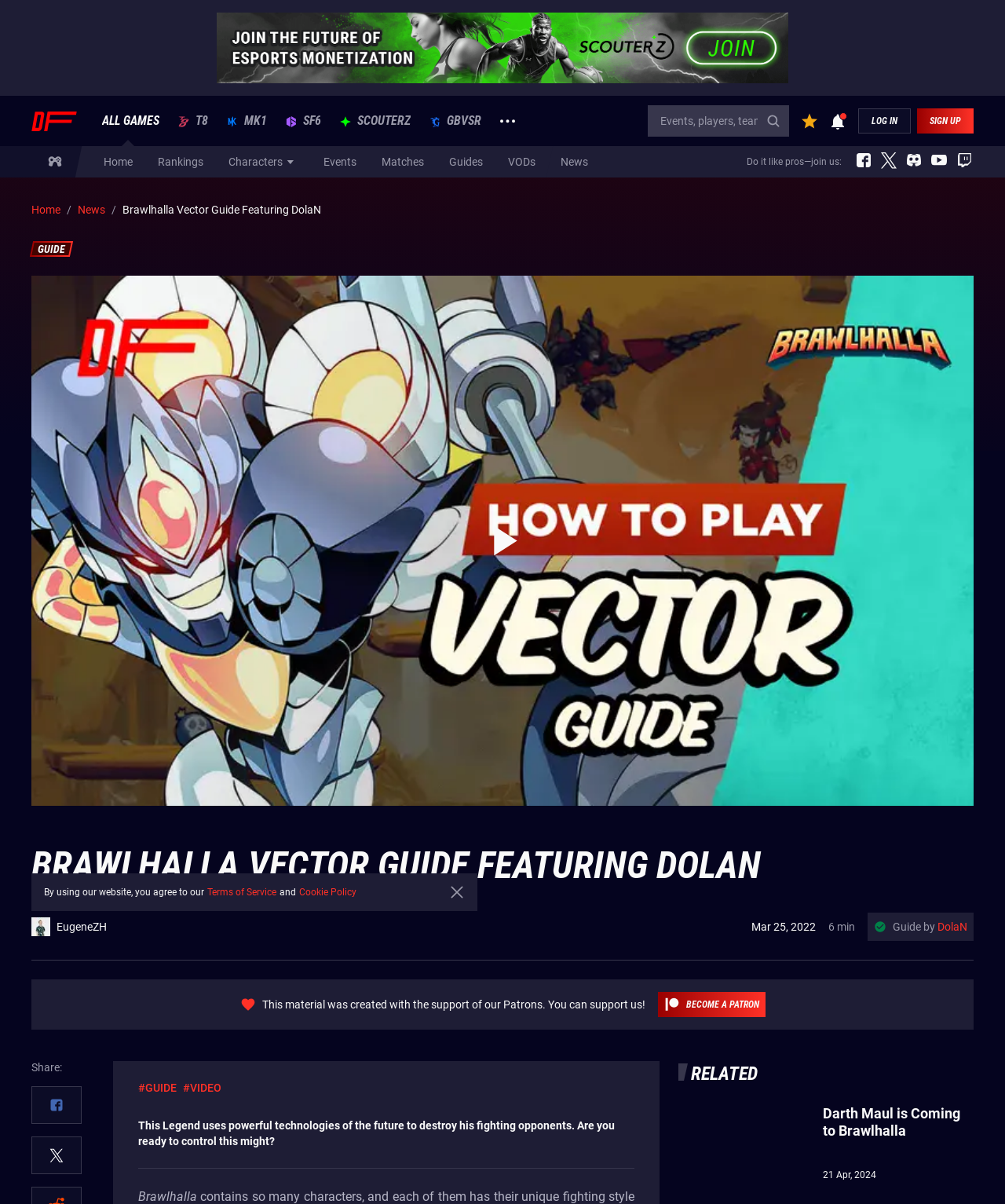What is the character Vector capable of transforming into?
Please provide a detailed and comprehensive answer to the question.

The webpage's meta description mentions that Vector is a powerful battle robot who can transform into a jet, indicating that this is one of the character's abilities.